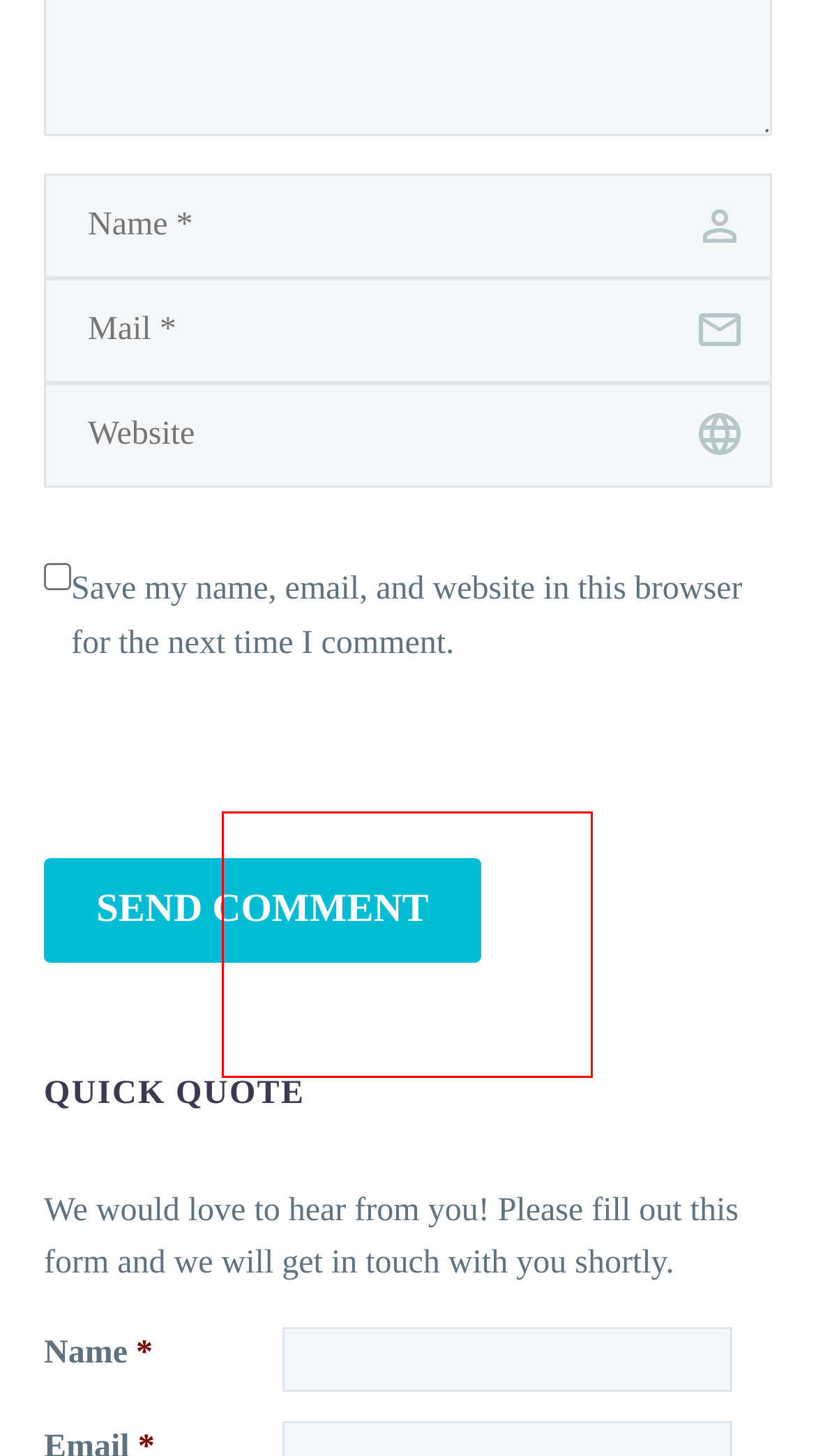Examine the screenshot of the webpage, locate the red bounding box, and generate the text contained within it.

Skip Hire and rubbish removal is one of the hottest industries currently on the web. Just a quick look at…